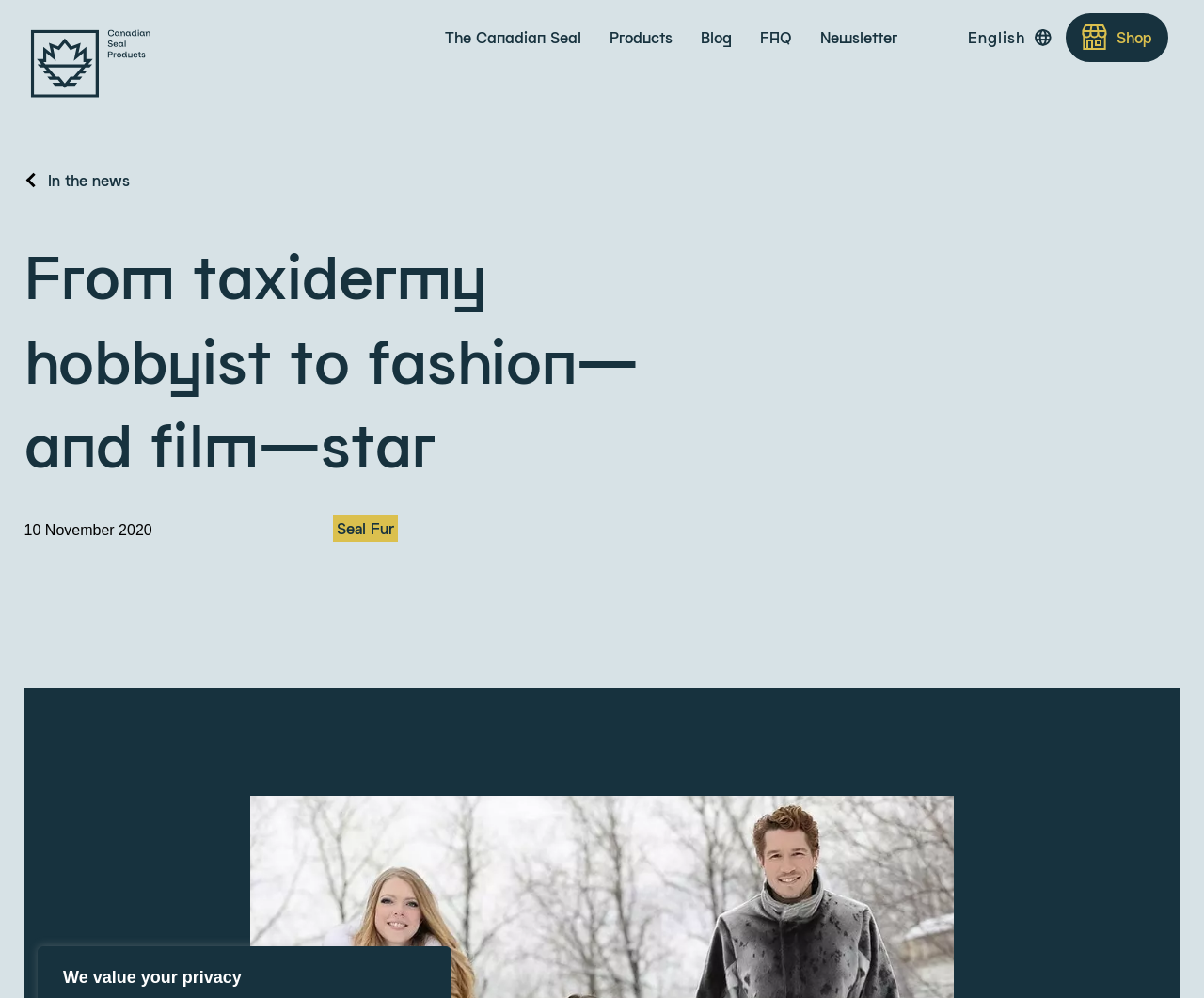Determine the bounding box coordinates for the UI element with the following description: "Products". The coordinates should be four float numbers between 0 and 1, represented as [left, top, right, bottom].

[0.506, 0.0, 0.559, 0.075]